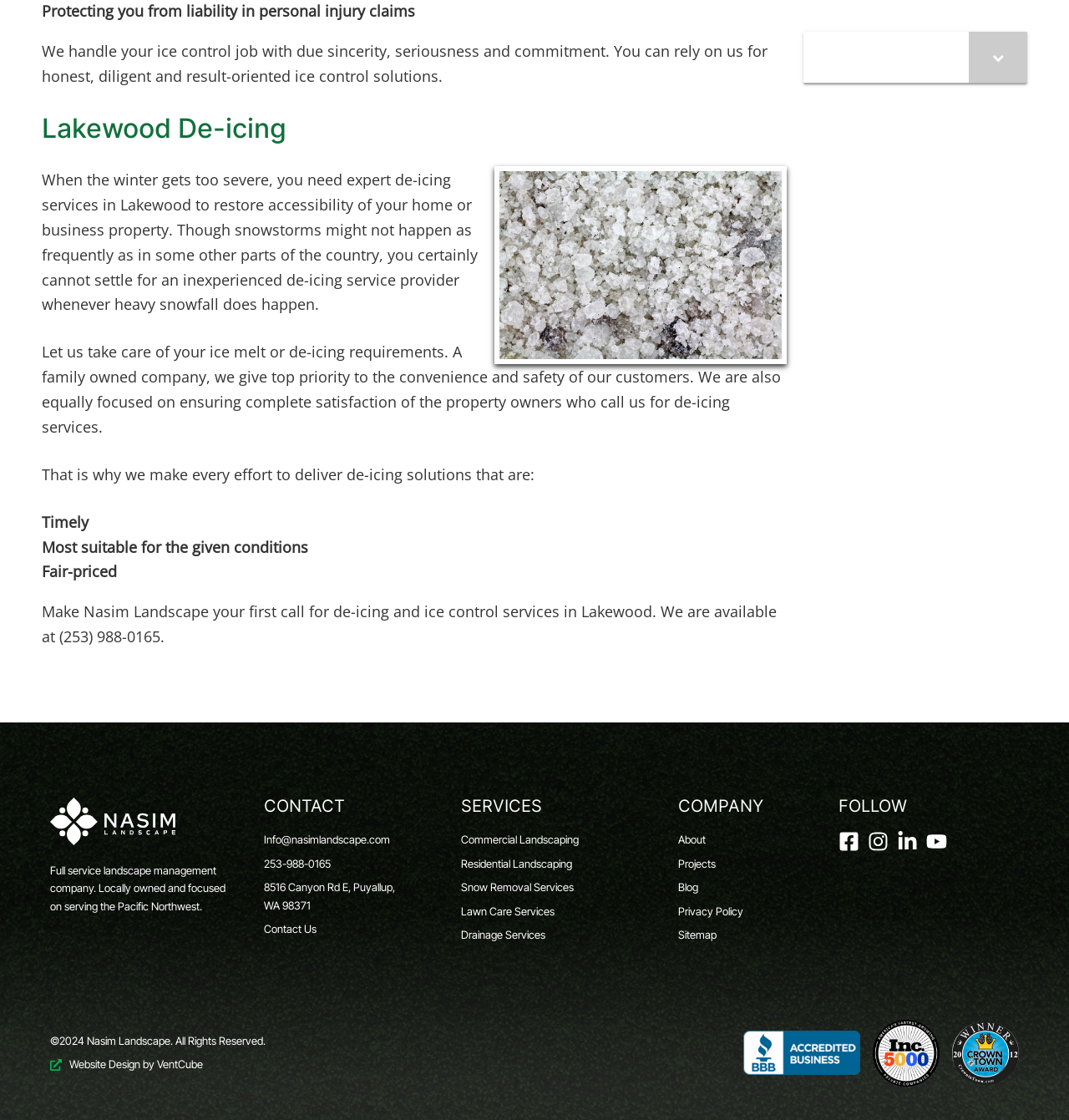Determine the bounding box coordinates of the element's region needed to click to follow the instruction: "Learn more about the 'Snow Removal Services'". Provide these coordinates as four float numbers between 0 and 1, formatted as [left, top, right, bottom].

[0.431, 0.785, 0.537, 0.801]